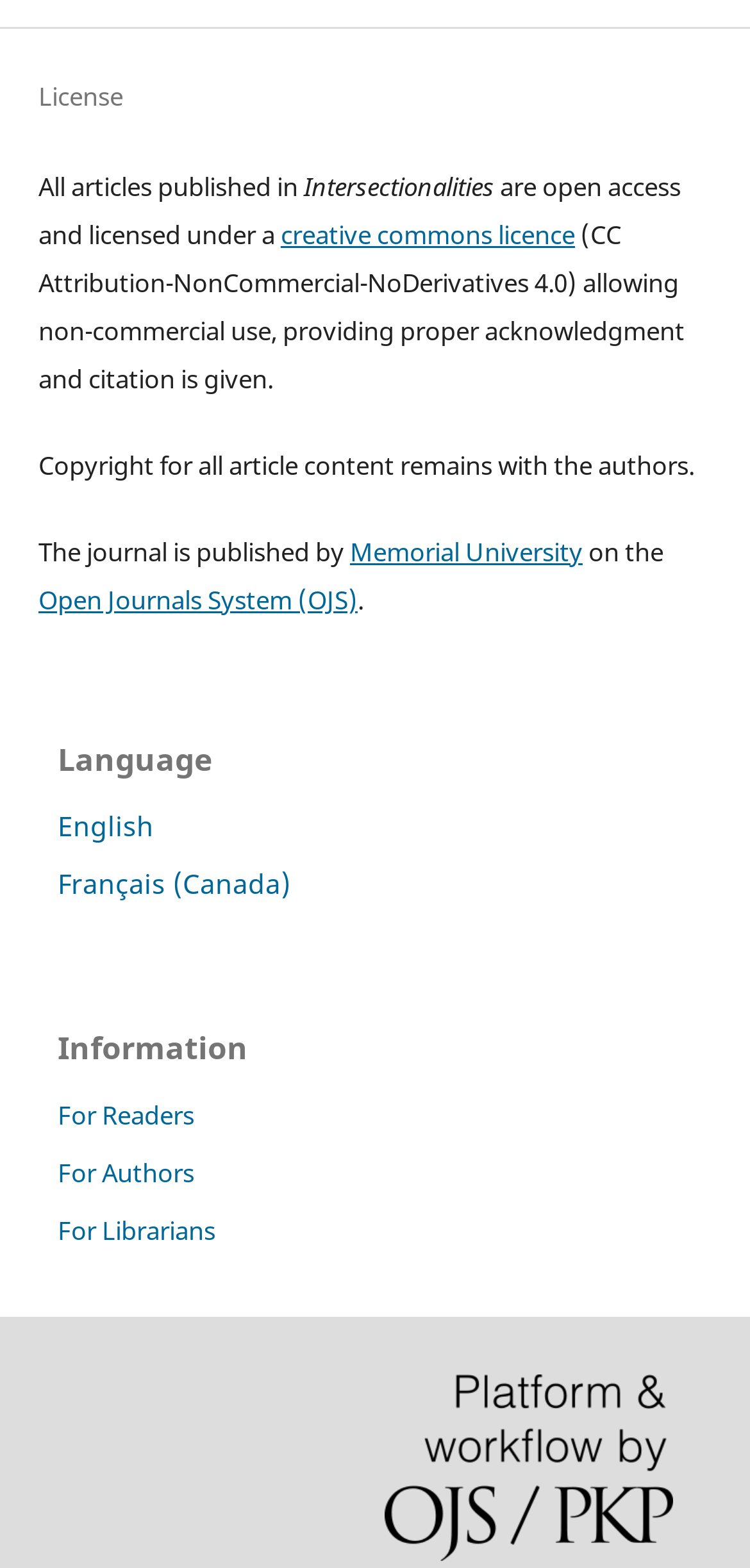Provide the bounding box coordinates of the area you need to click to execute the following instruction: "Learn more about the 'Open Journals System (OJS)'".

[0.051, 0.371, 0.477, 0.393]